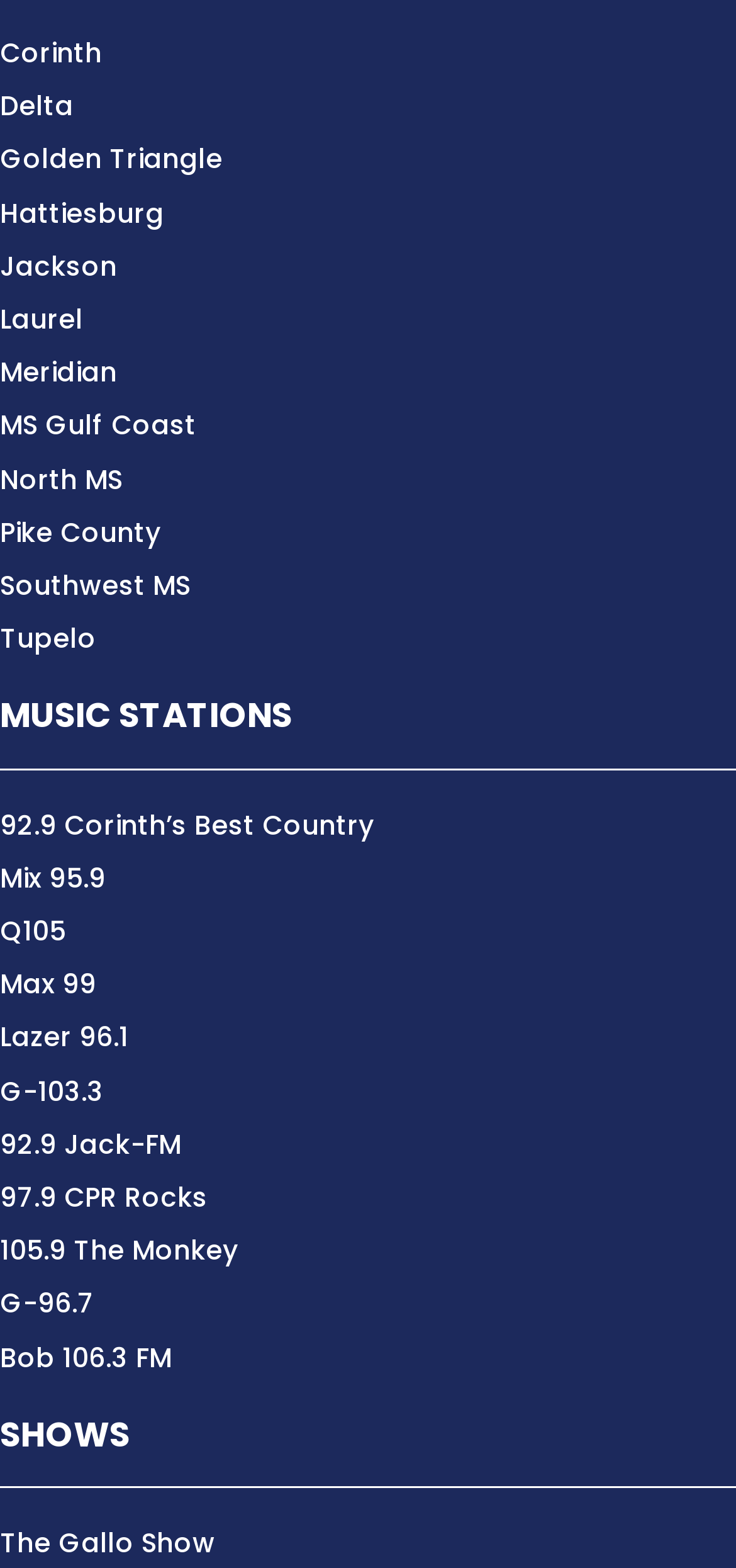Give a one-word or one-phrase response to the question: 
What is the first location listed?

Corinth